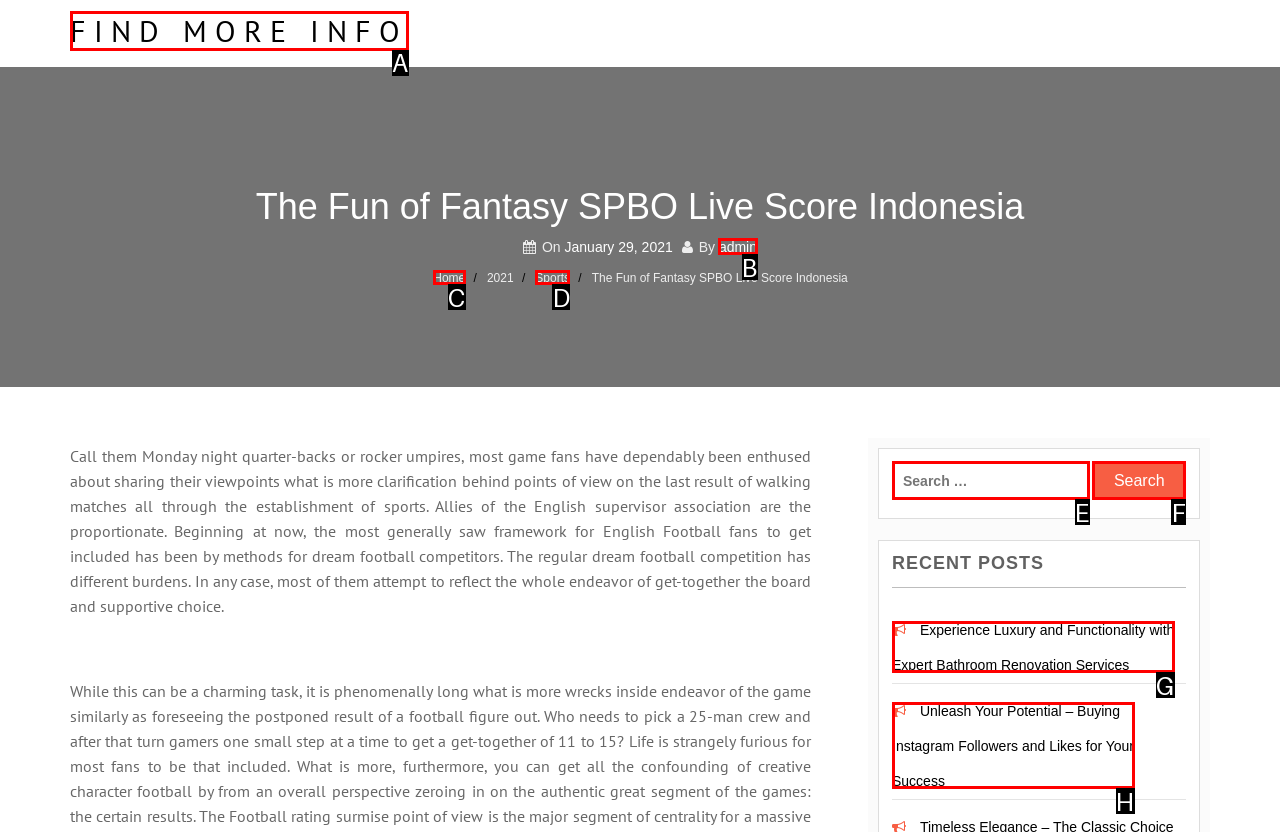Select the option that matches the description: Find More Info. Answer with the letter of the correct option directly.

A